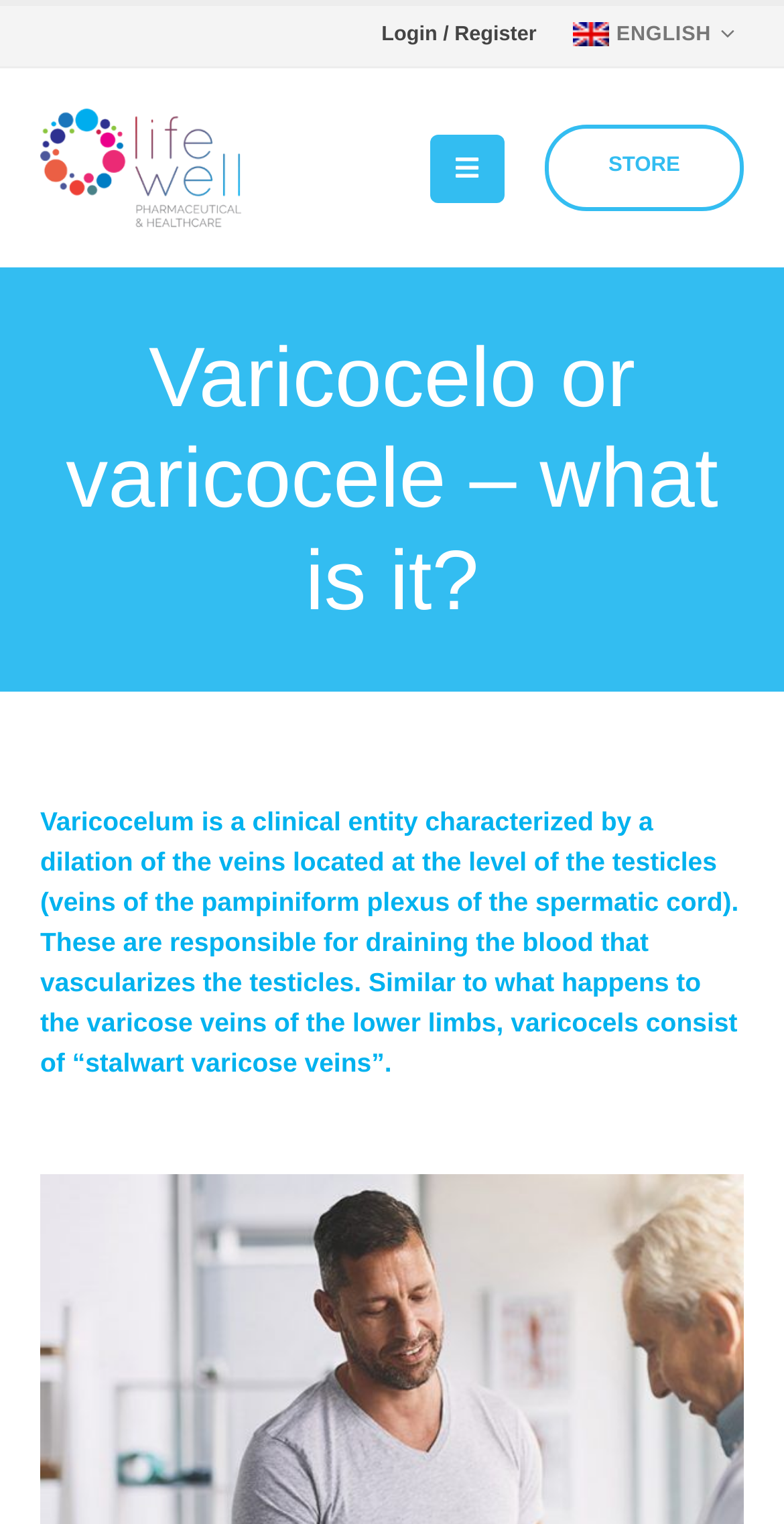Given the webpage screenshot, identify the bounding box of the UI element that matches this description: "Login / Register".

[0.487, 0.016, 0.684, 0.03]